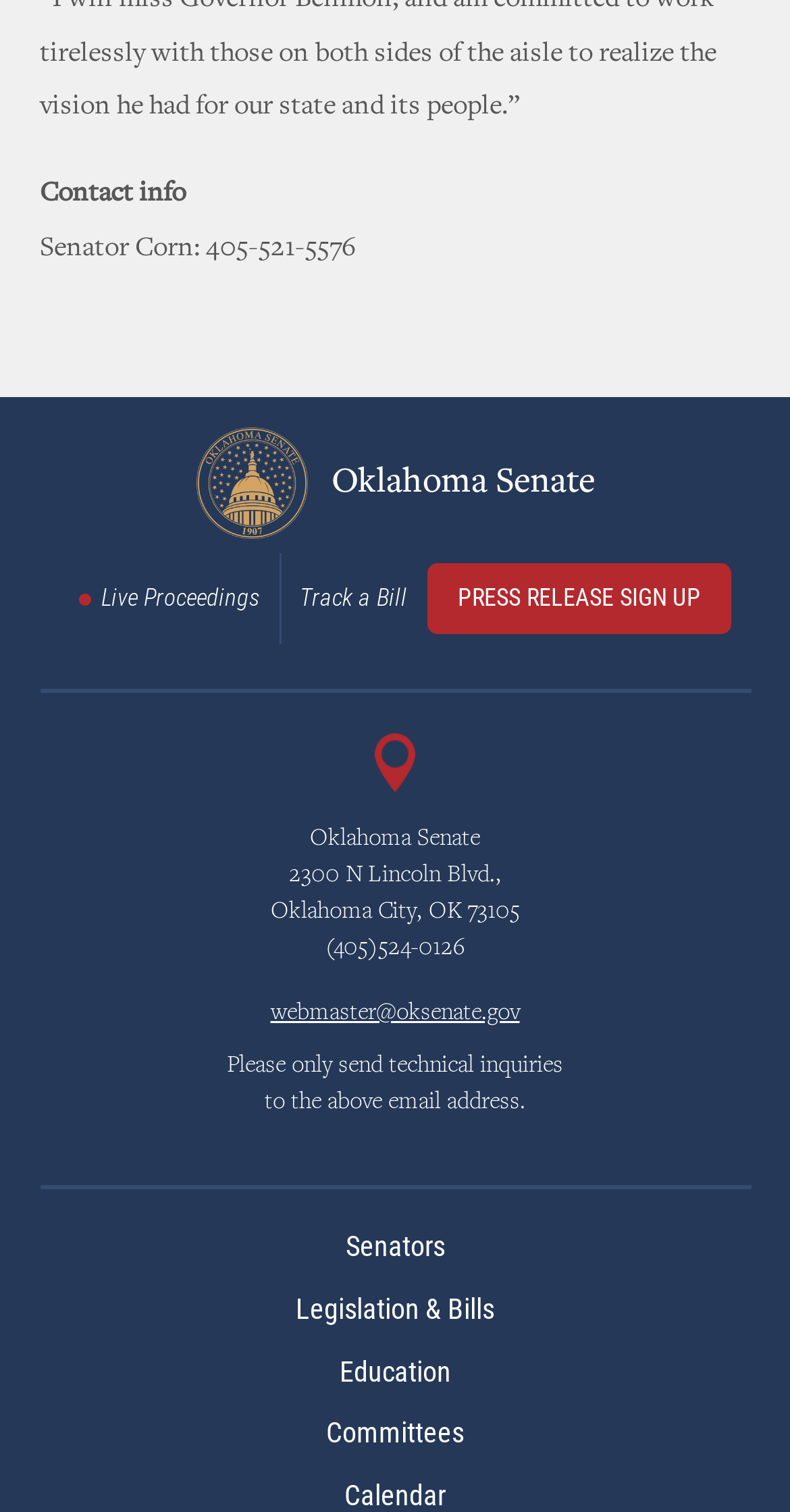Can you specify the bounding box coordinates for the region that should be clicked to fulfill this instruction: "Sign up for PRESS RELEASE".

[0.541, 0.373, 0.926, 0.419]